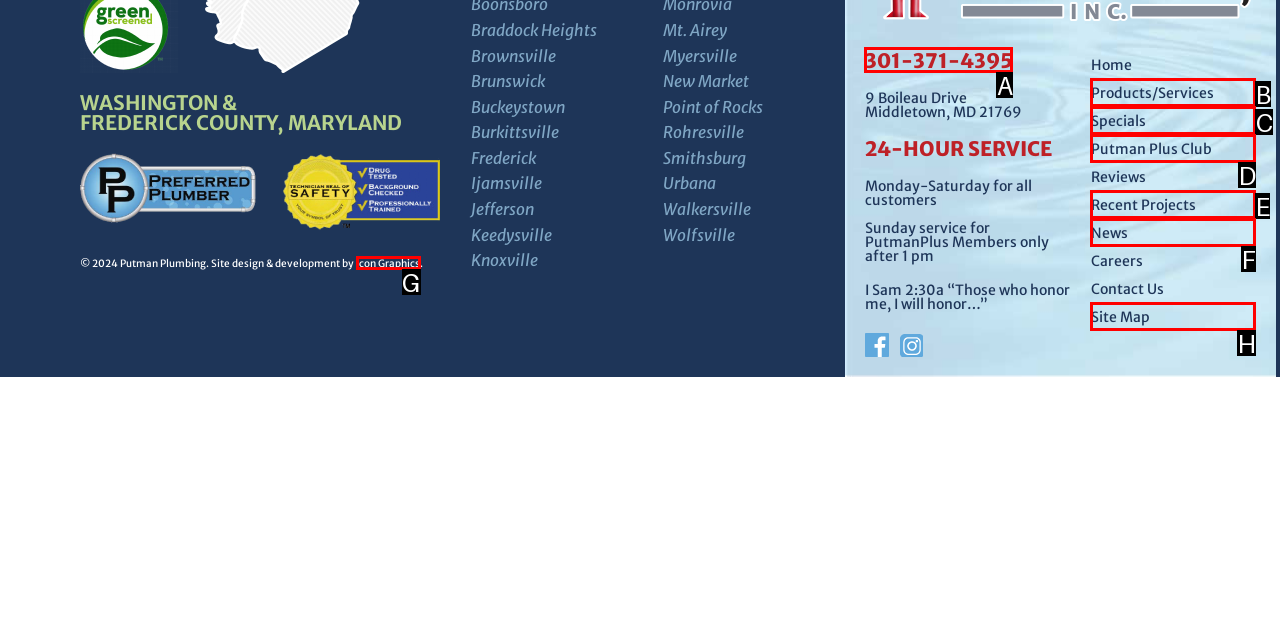Looking at the description: Putman Plus Club, identify which option is the best match and respond directly with the letter of that option.

D